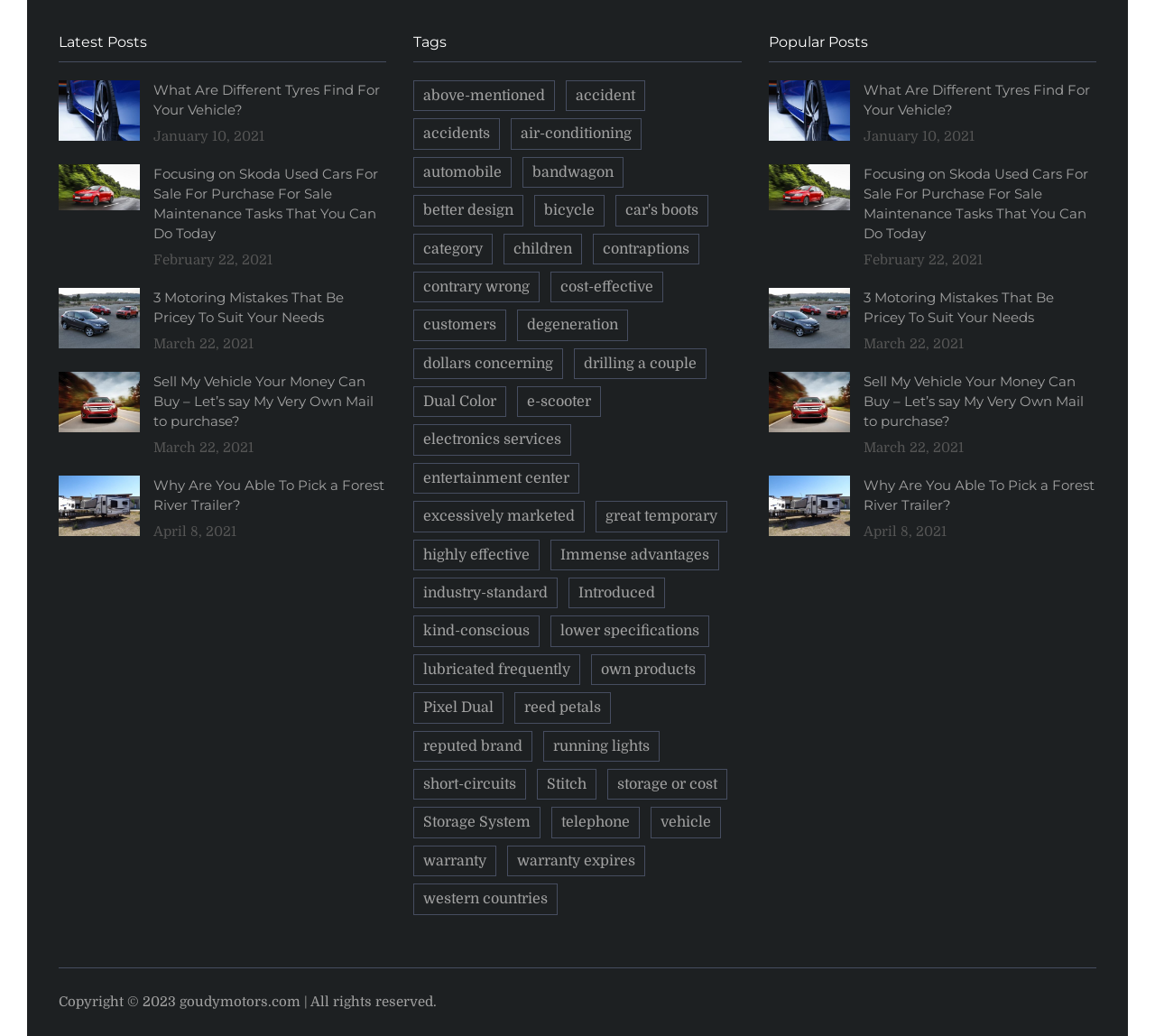What is the title of the first post?
Refer to the image and provide a thorough answer to the question.

The title of the first post can be found at the top of the webpage, which is 'Latest Posts'. This is indicated by the heading element with the text 'Latest Posts' and bounding box coordinates [0.051, 0.031, 0.335, 0.06].